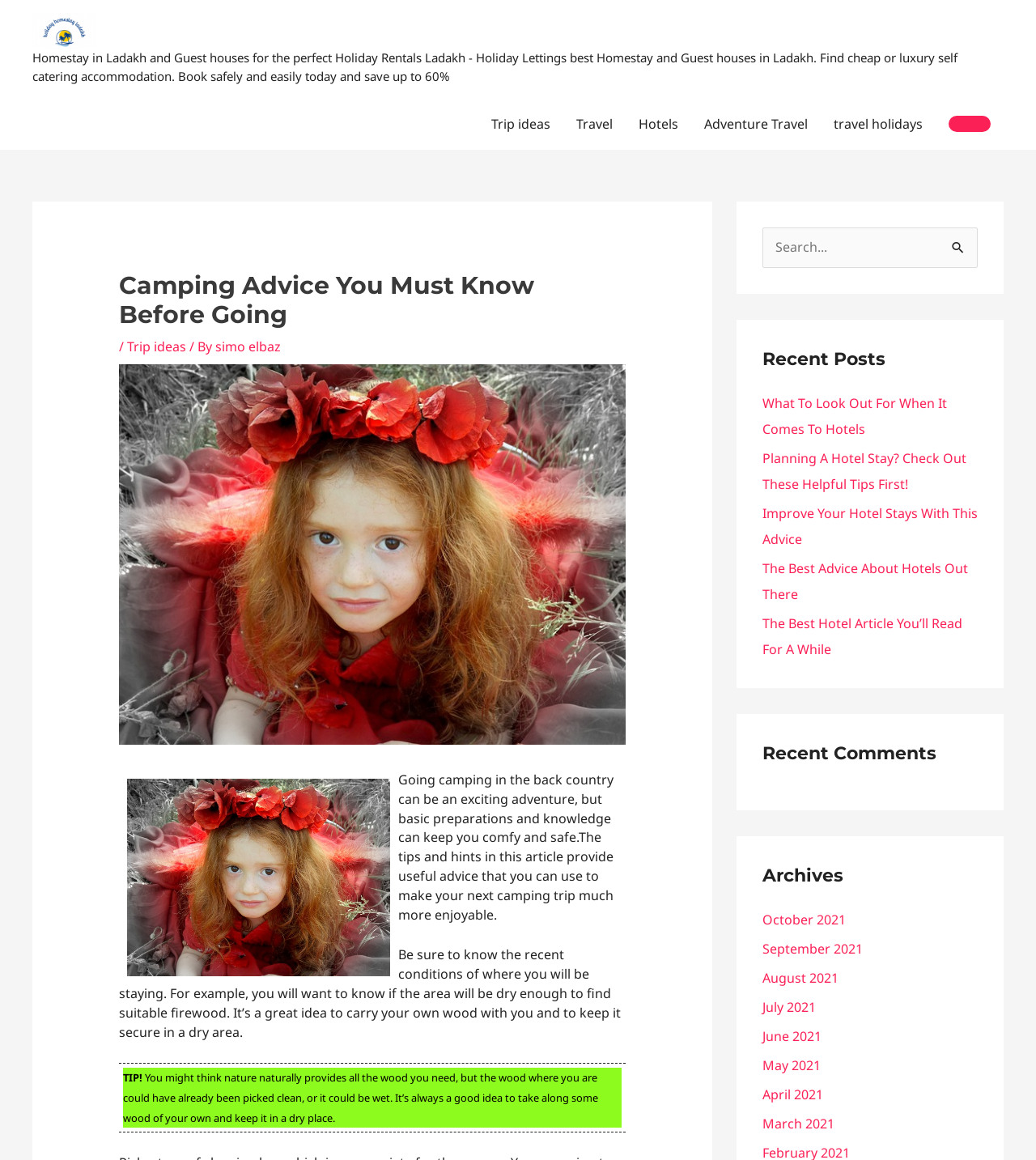Respond to the question with just a single word or phrase: 
What is the name of the author of the article?

Simo Elbaz